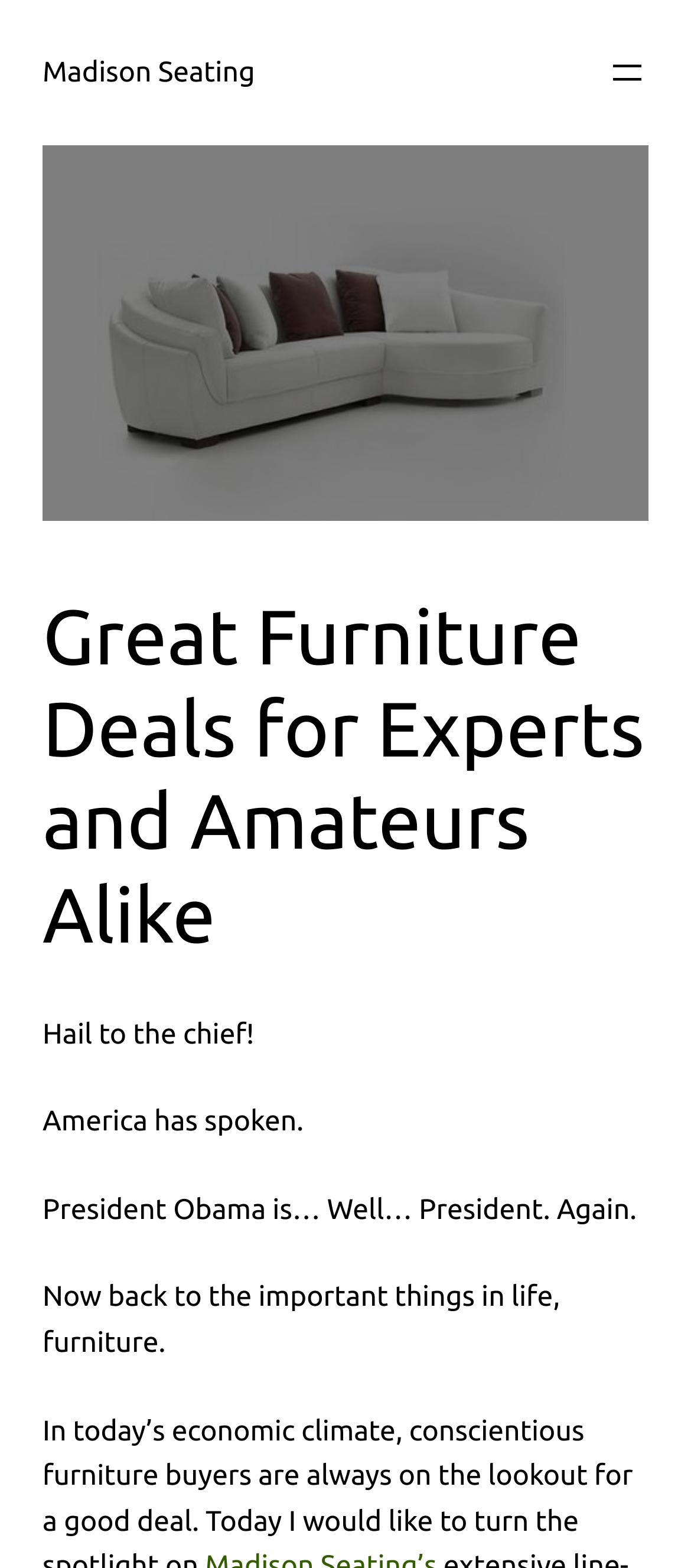Locate the primary headline on the webpage and provide its text.

Great Furniture Deals for Experts and Amateurs Alike